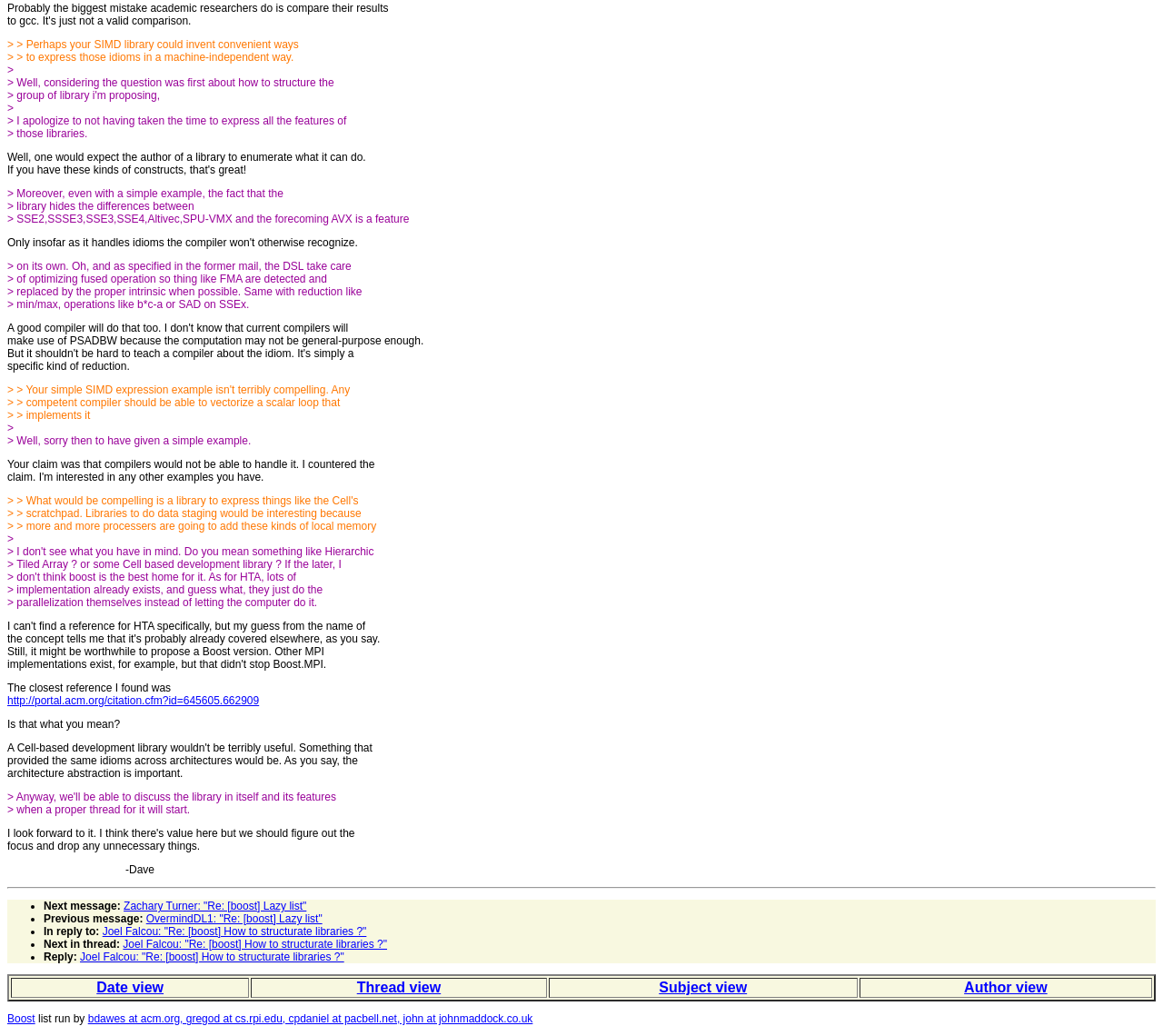Determine the bounding box coordinates for the HTML element described here: "About 12%".

None